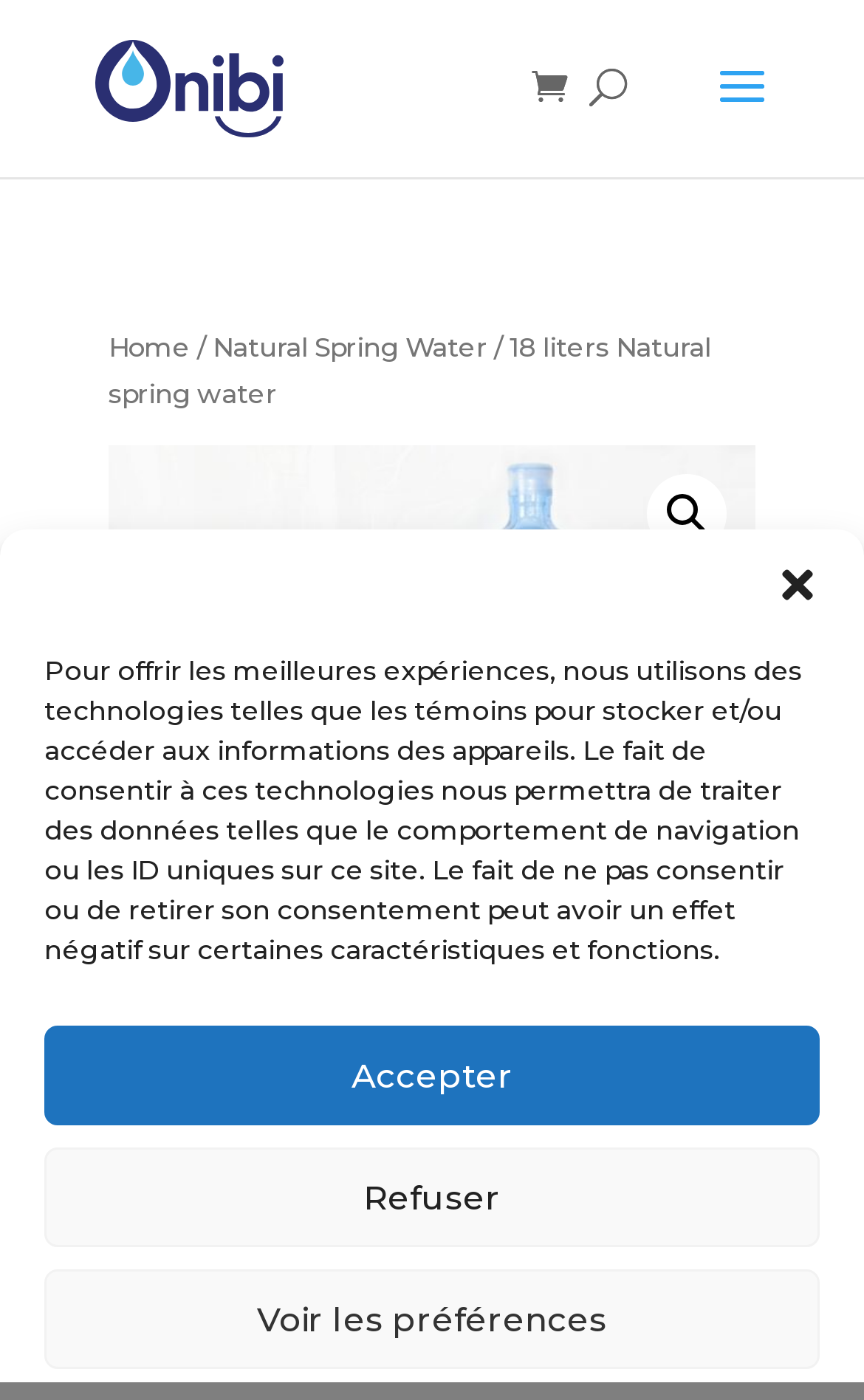Please give the bounding box coordinates of the area that should be clicked to fulfill the following instruction: "Search for something". The coordinates should be in the format of four float numbers from 0 to 1, i.e., [left, top, right, bottom].

[0.5, 0.0, 0.9, 0.002]